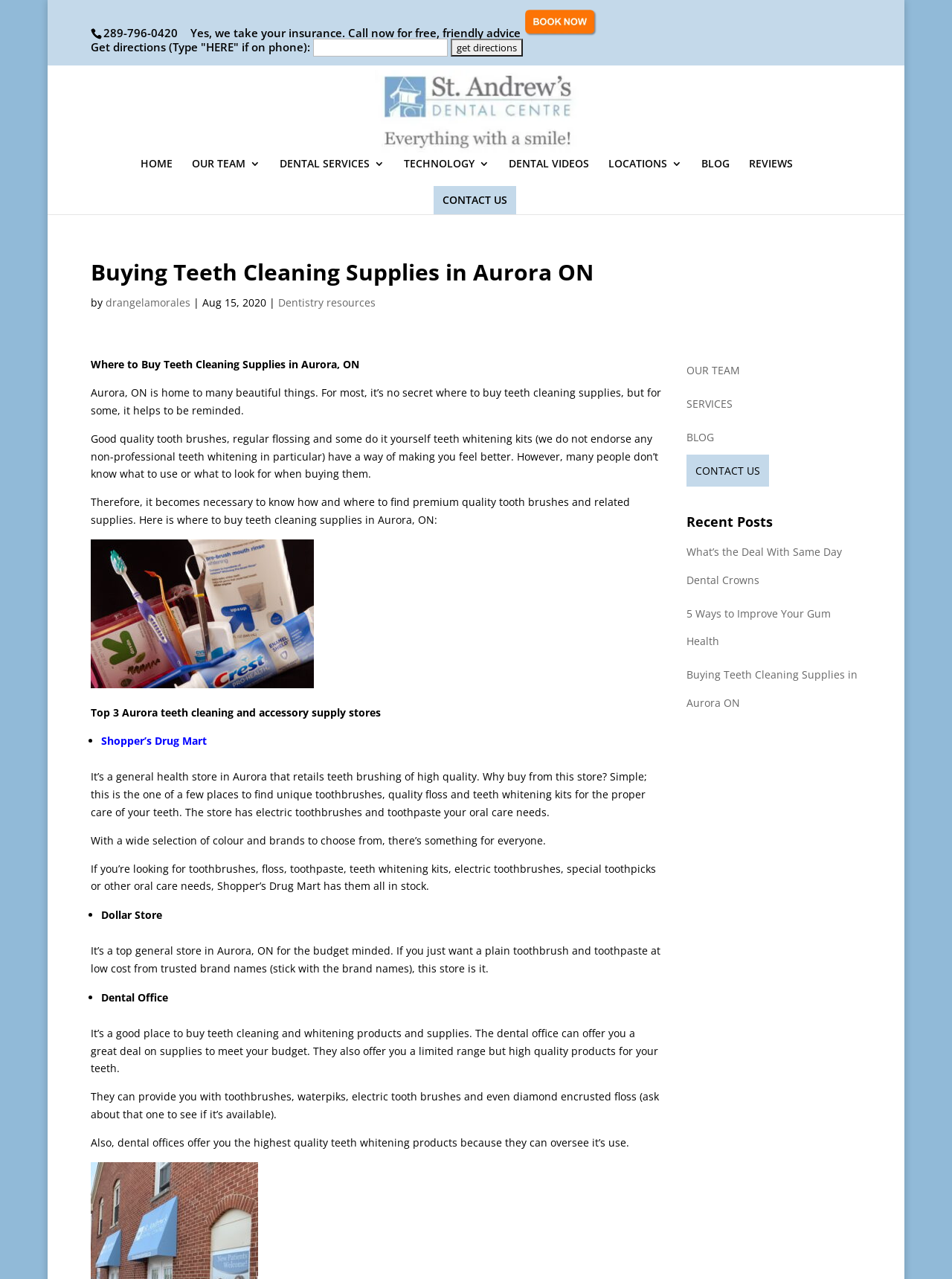What is the name of the dental centre on the webpage?
Utilize the image to construct a detailed and well-explained answer.

I found the name of the dental centre by looking at the link element with the text 'St. Andrew's Dental Centre' and an associated image with the same text.